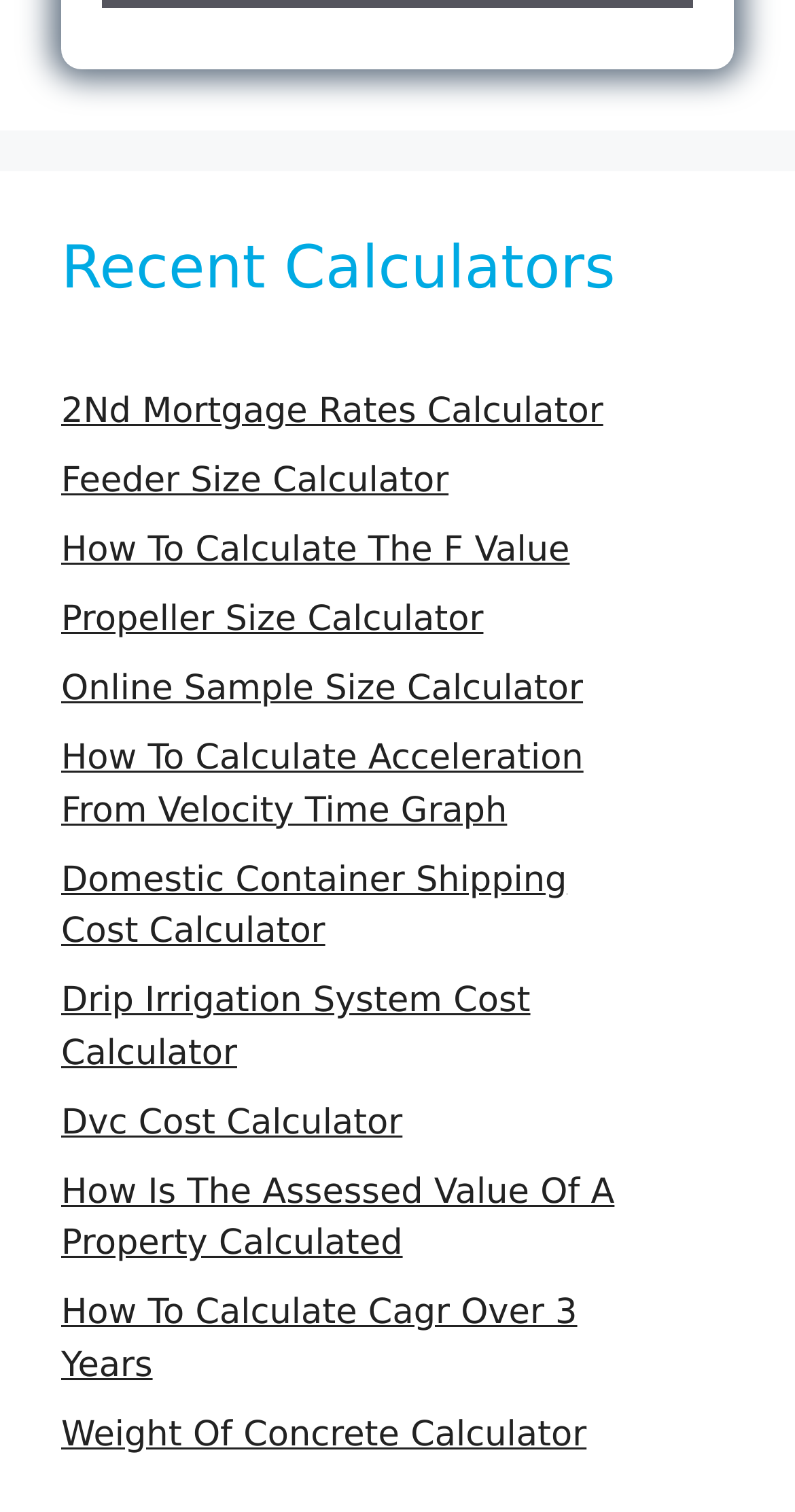Please find the bounding box coordinates of the element that must be clicked to perform the given instruction: "View 2Nd Mortgage Rates Calculator". The coordinates should be four float numbers from 0 to 1, i.e., [left, top, right, bottom].

[0.077, 0.259, 0.759, 0.286]